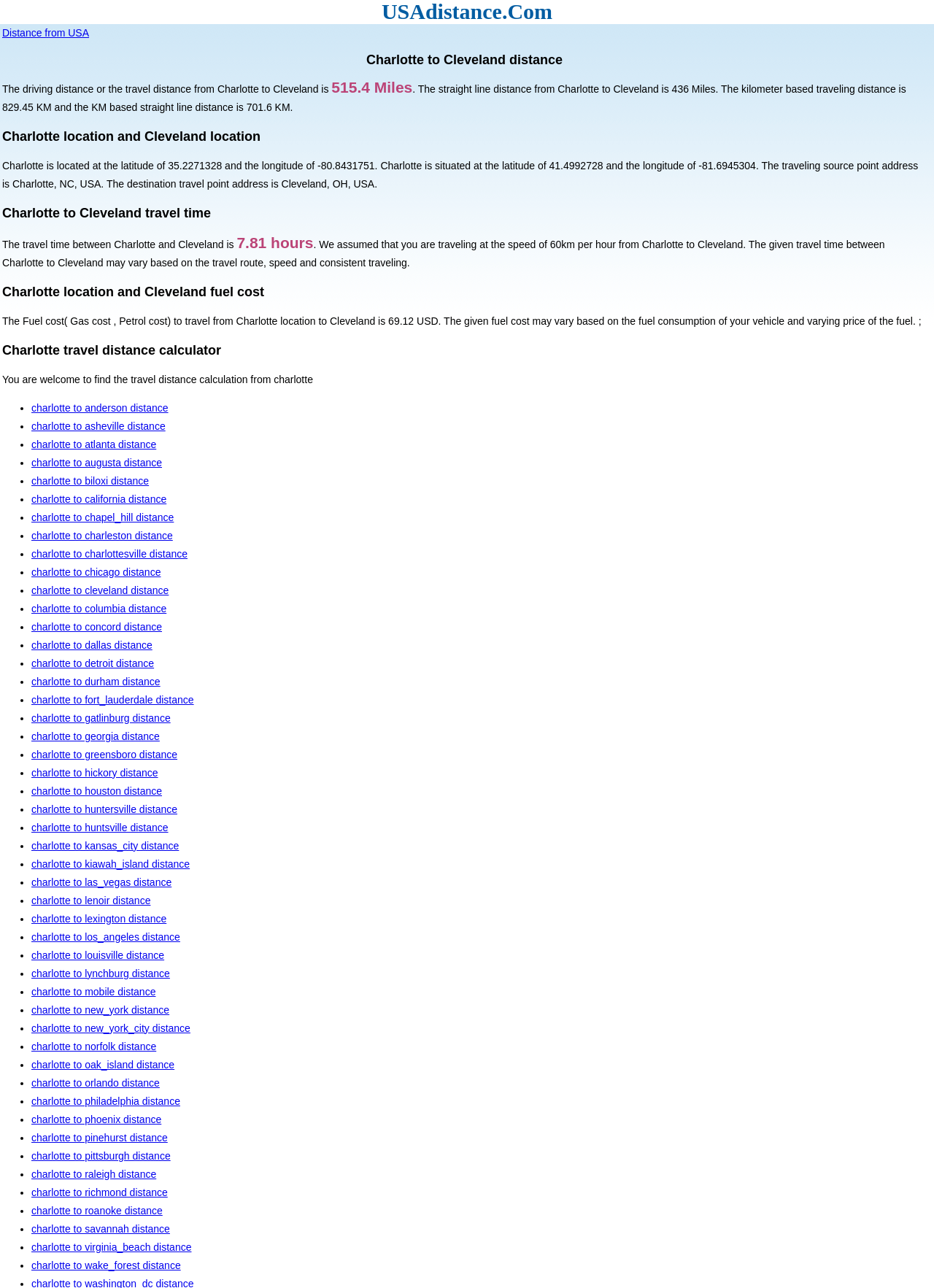What is the fuel cost to travel from Charlotte to Cleveland?
Using the image as a reference, answer the question in detail.

The answer can be found in the section 'Charlotte location and Cleveland fuel cost', where it states 'The Fuel cost( Gas cost, Petrol cost) to travel from Charlotte location to Cleveland is 69.12 USD.'